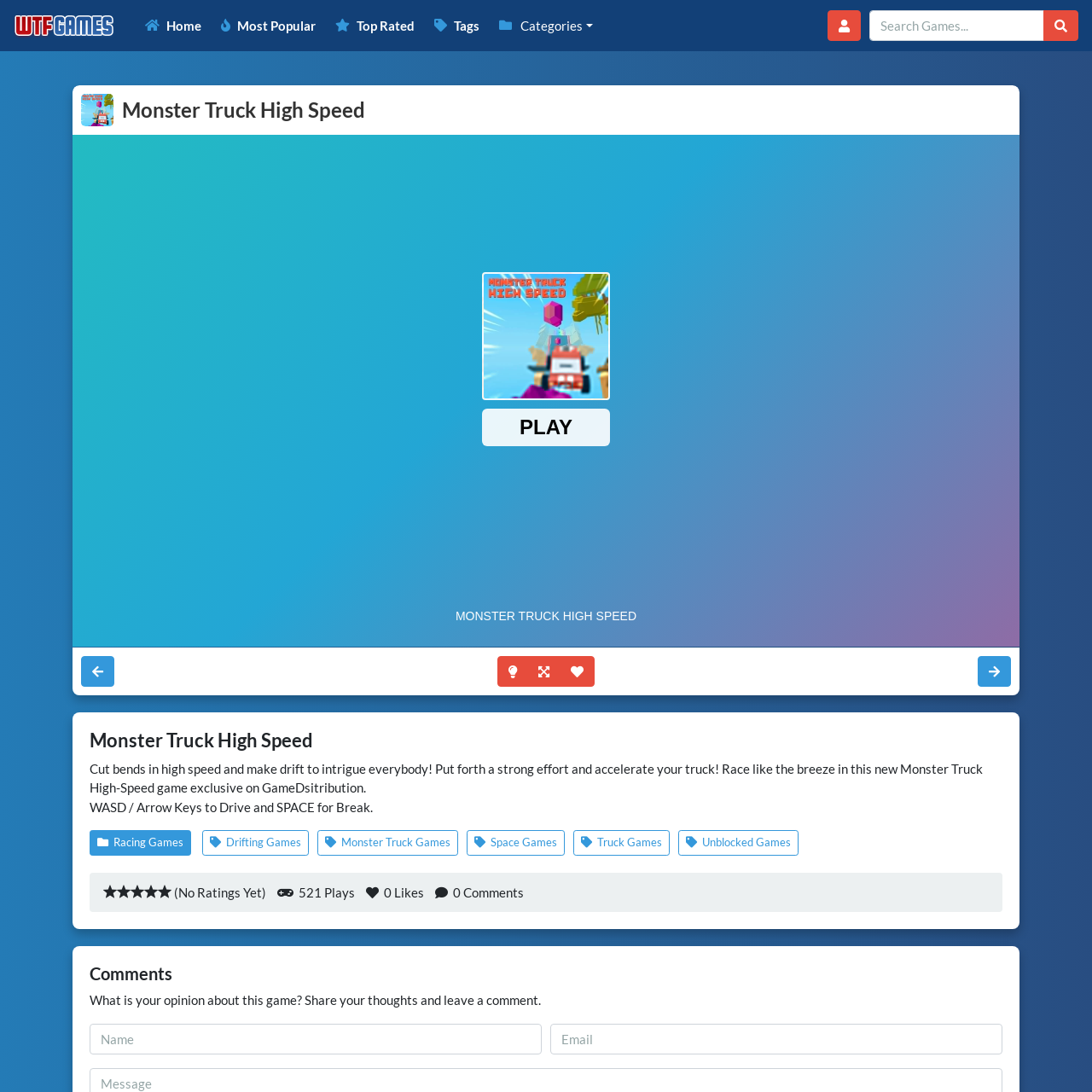What is the purpose of the textbox?
Could you give a comprehensive explanation in response to this question?

I determined the purpose of the textbox by examining the surrounding elements, including the heading 'Comments' at coordinates [0.082, 0.882, 0.918, 0.901] and the StaticText 'What is your opinion about this game? Share your thoughts and leave a comment.' at coordinates [0.082, 0.909, 0.495, 0.923]. This context suggests that the textbox is intended for users to leave comments about the game.